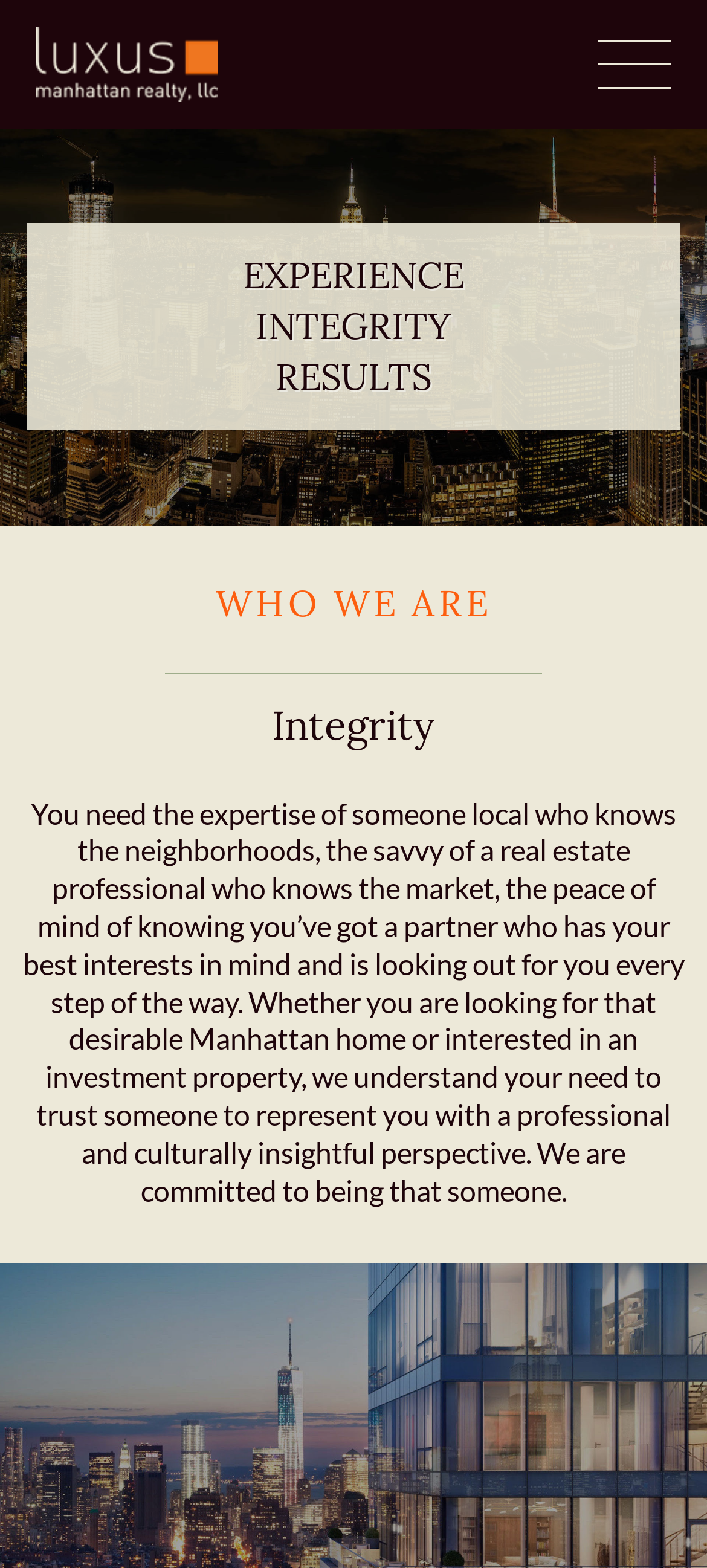What is the main focus of Luxus Manhattan Realty?
Using the image as a reference, answer the question in detail.

Based on the webpage content, it appears that Luxus Manhattan Realty is a real estate company that specializes in Manhattan properties. The text describes the expertise and services they offer to clients looking for homes or investment properties in Manhattan.